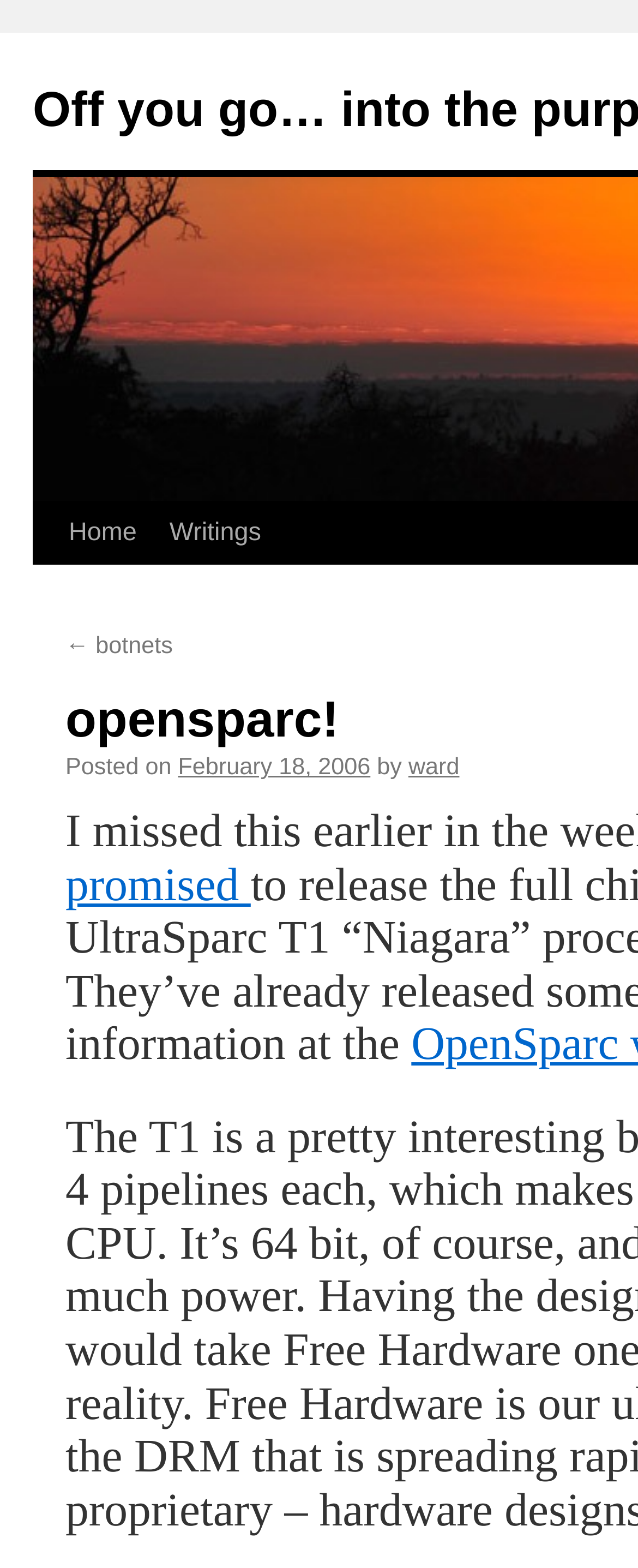Provide the bounding box coordinates for the UI element described in this sentence: "February 18, 2006". The coordinates should be four float values between 0 and 1, i.e., [left, top, right, bottom].

[0.279, 0.482, 0.581, 0.498]